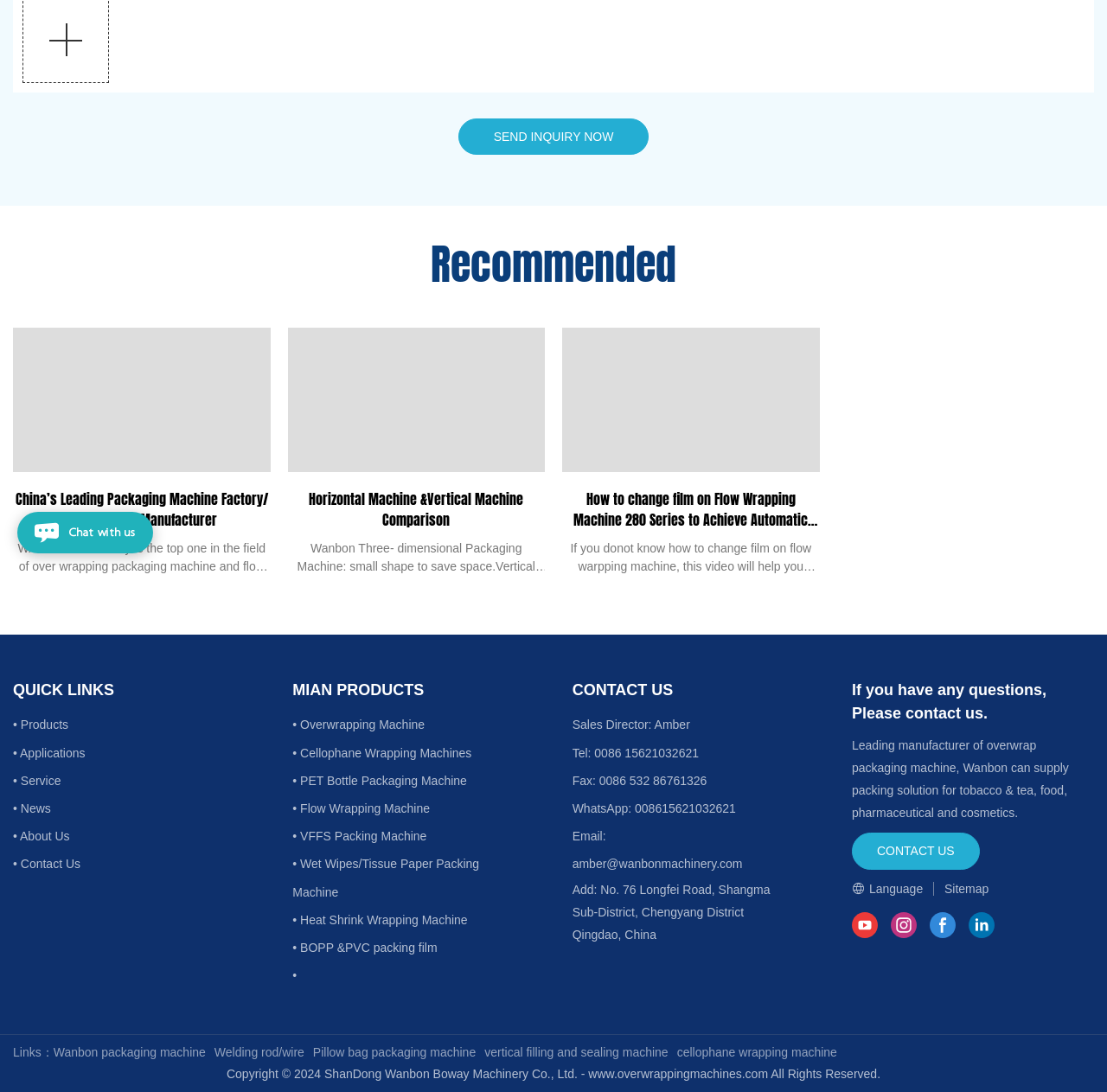Determine the coordinates of the bounding box that should be clicked to complete the instruction: "Visit the 'Horizontal Machine &Vertical Machine Comparison' page". The coordinates should be represented by four float numbers between 0 and 1: [left, top, right, bottom].

[0.26, 0.3, 0.492, 0.432]